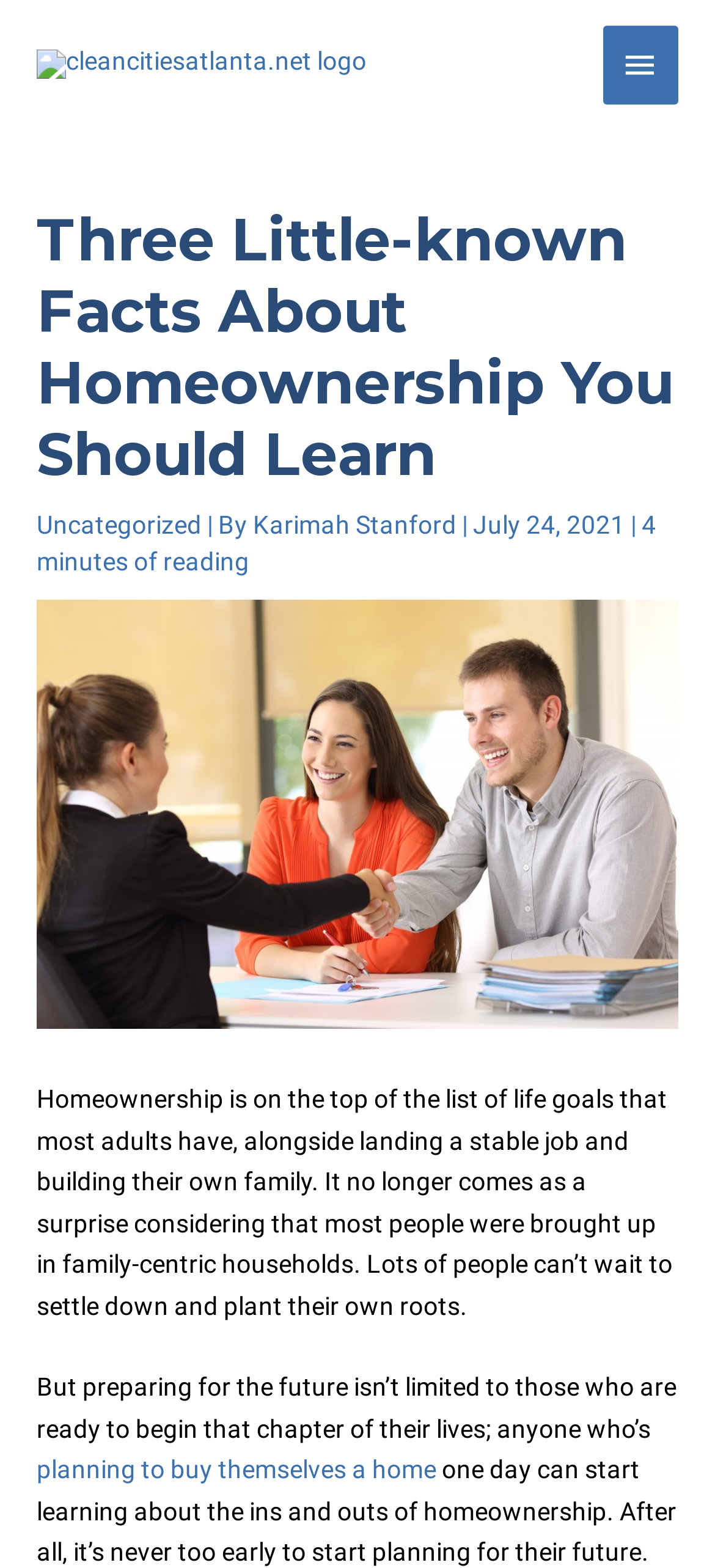Identify the primary heading of the webpage and provide its text.

Three Little-known Facts About Homeownership You Should Learn